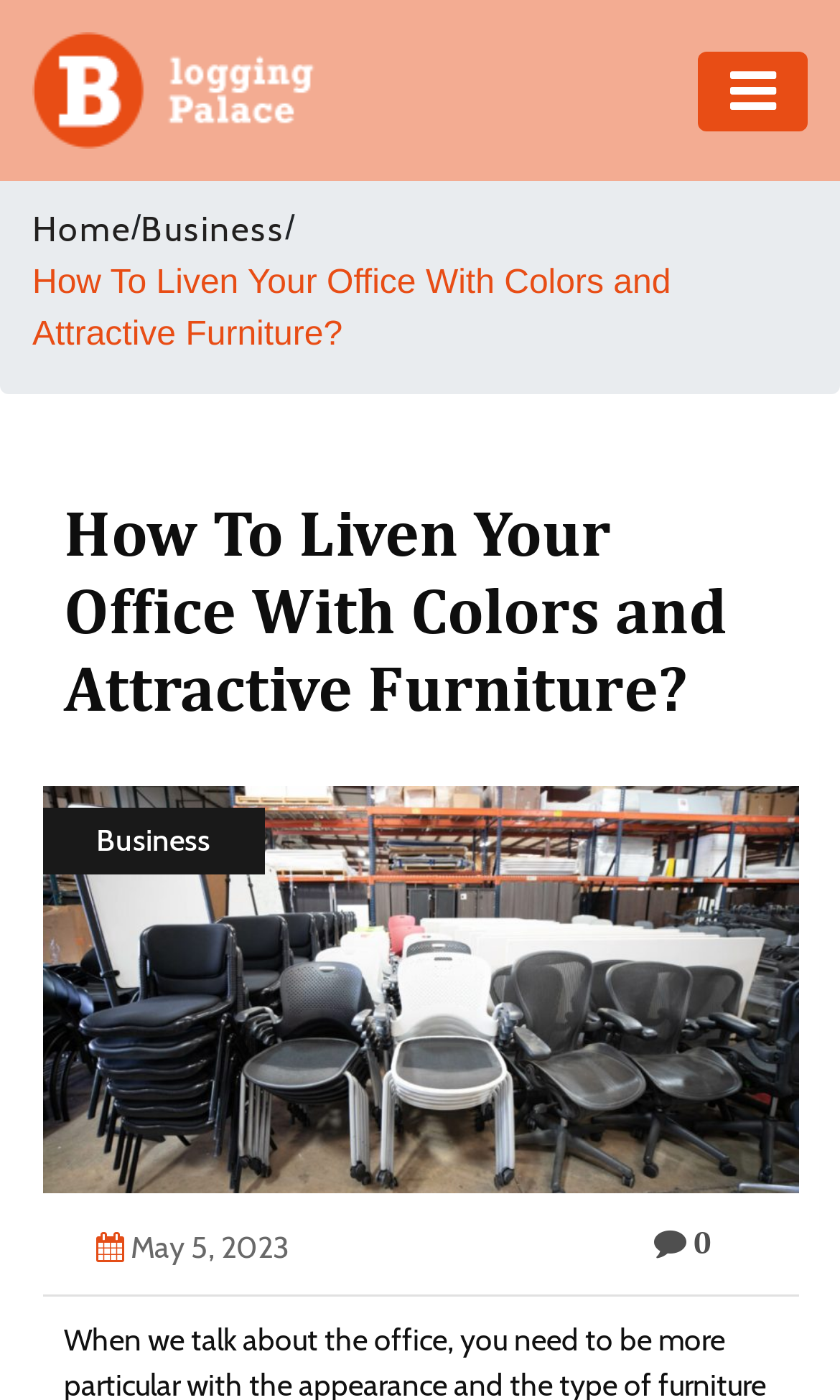What is the name of the image below the heading?
Look at the image and respond with a one-word or short-phrase answer.

eventsimg